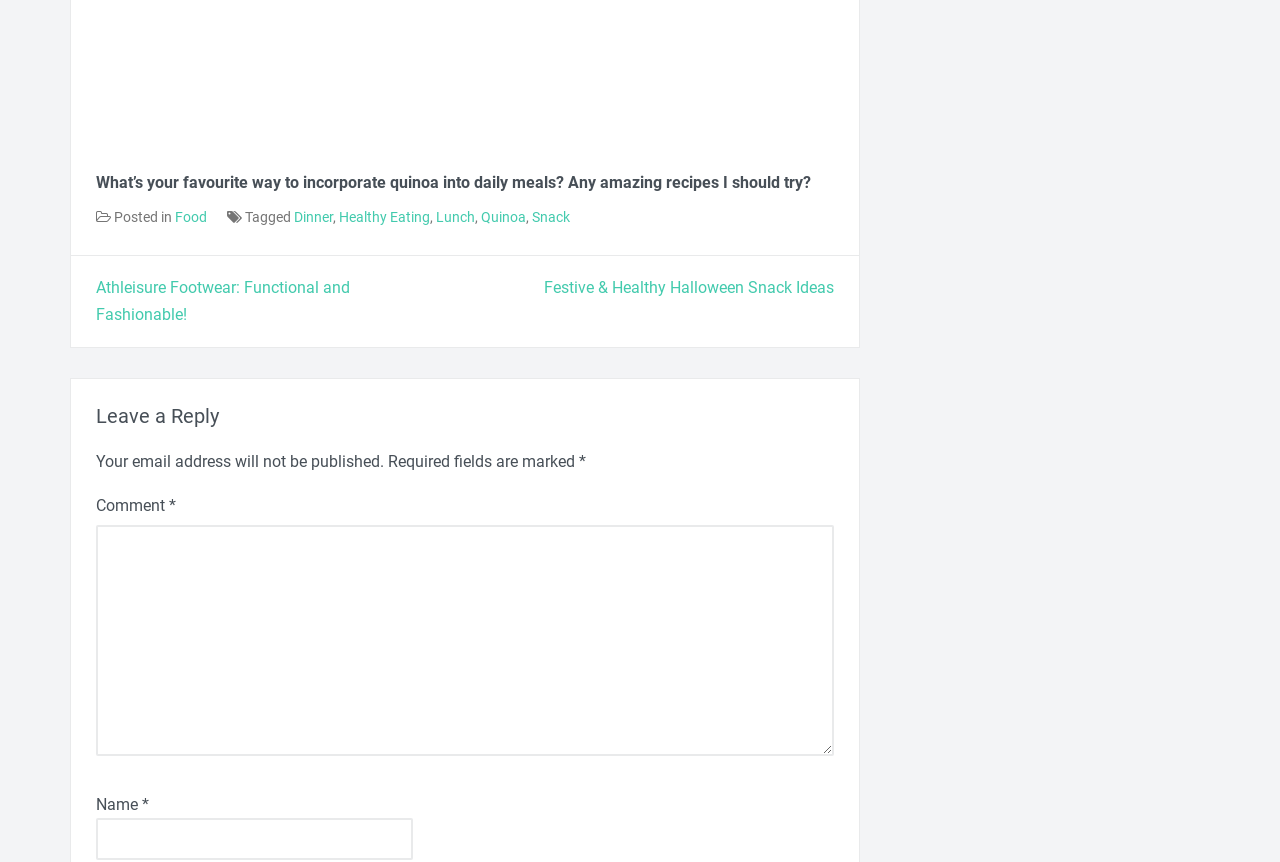Indicate the bounding box coordinates of the element that needs to be clicked to satisfy the following instruction: "View the post by ADMIN". The coordinates should be four float numbers between 0 and 1, i.e., [left, top, right, bottom].

None